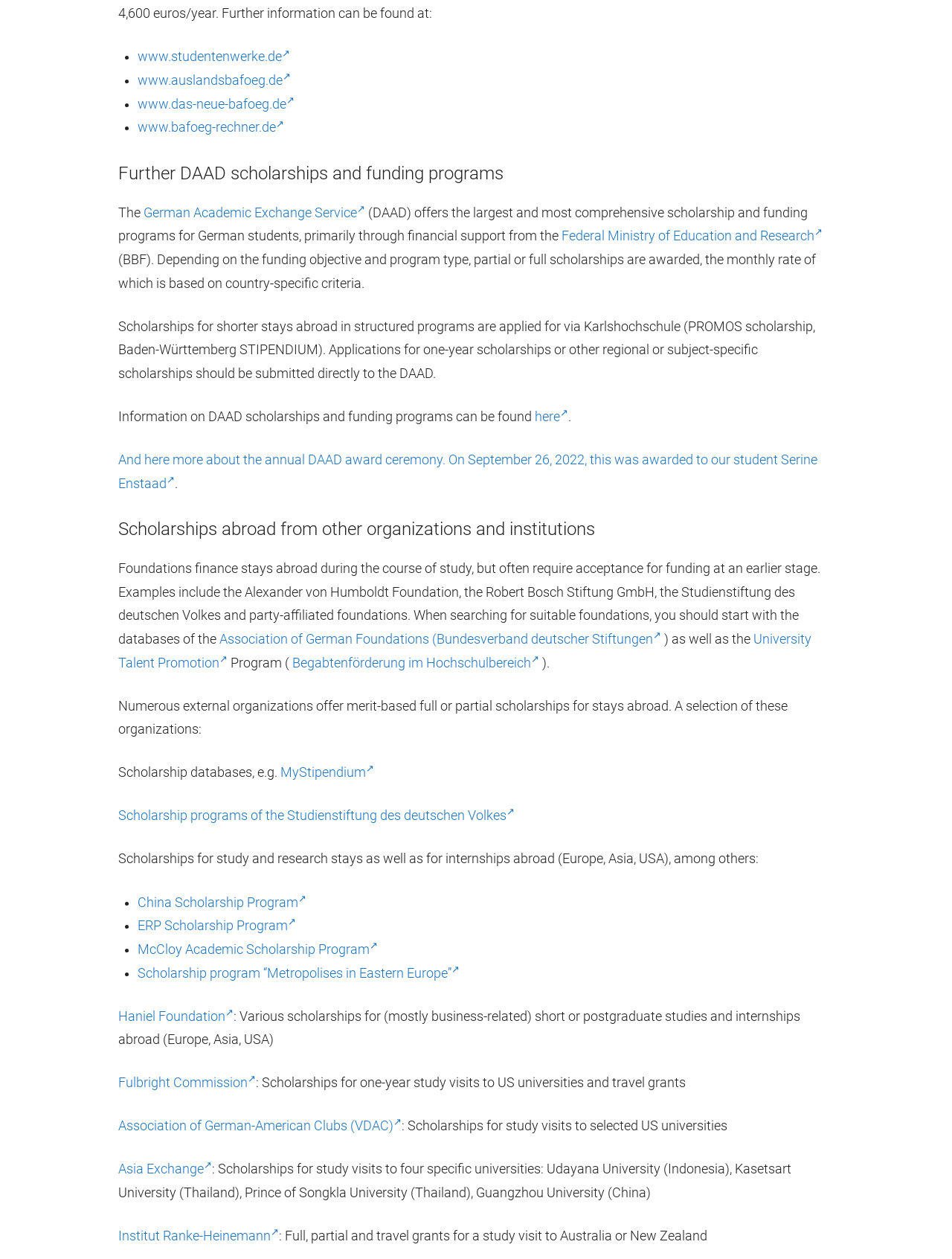Answer the question with a brief word or phrase:
What is the name of the award ceremony mentioned?

DAAD award ceremony